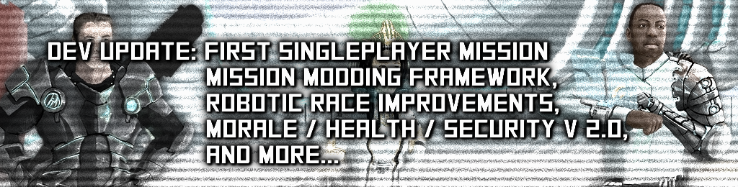What is the main announcement in the header?
Please give a well-detailed answer to the question.

The caption highlights the announcement about the first Singleplayer Mission as the main feature of the development update, which is prominently displayed in the header.